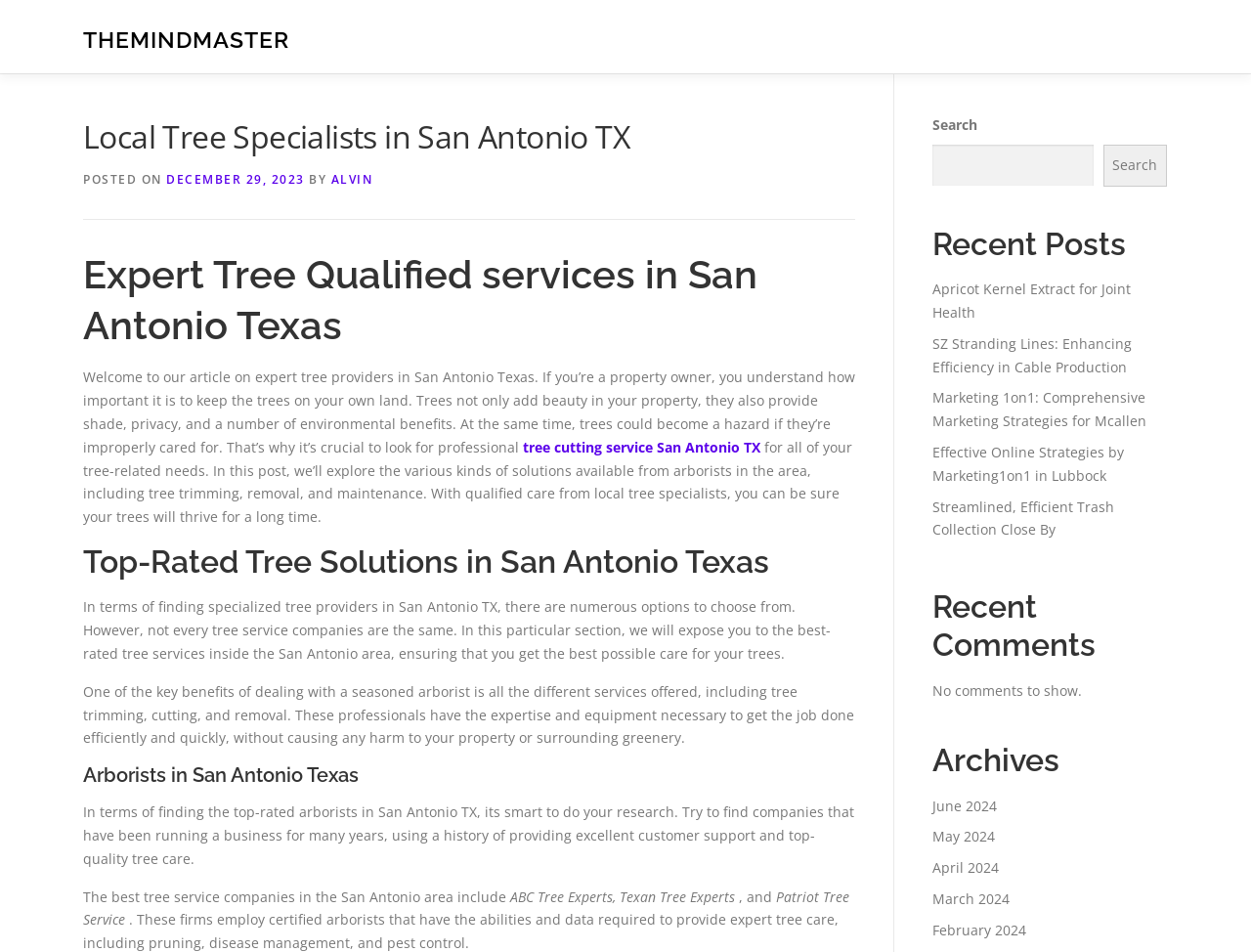Determine the bounding box coordinates of the clickable element to achieve the following action: 'Go to Film and Video Archives'. Provide the coordinates as four float values between 0 and 1, formatted as [left, top, right, bottom].

None